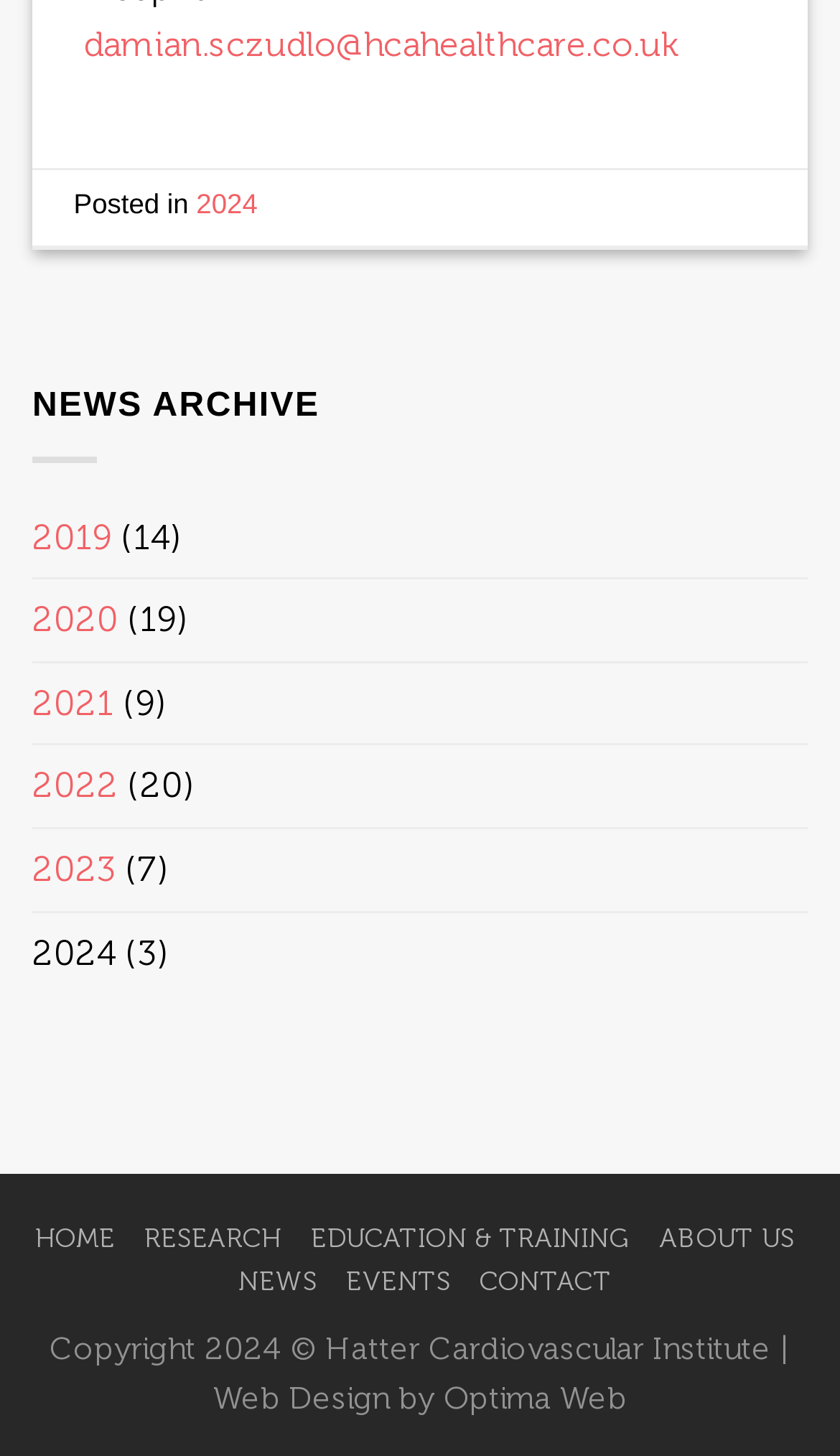Indicate the bounding box coordinates of the clickable region to achieve the following instruction: "go to news archive."

[0.038, 0.266, 0.381, 0.291]